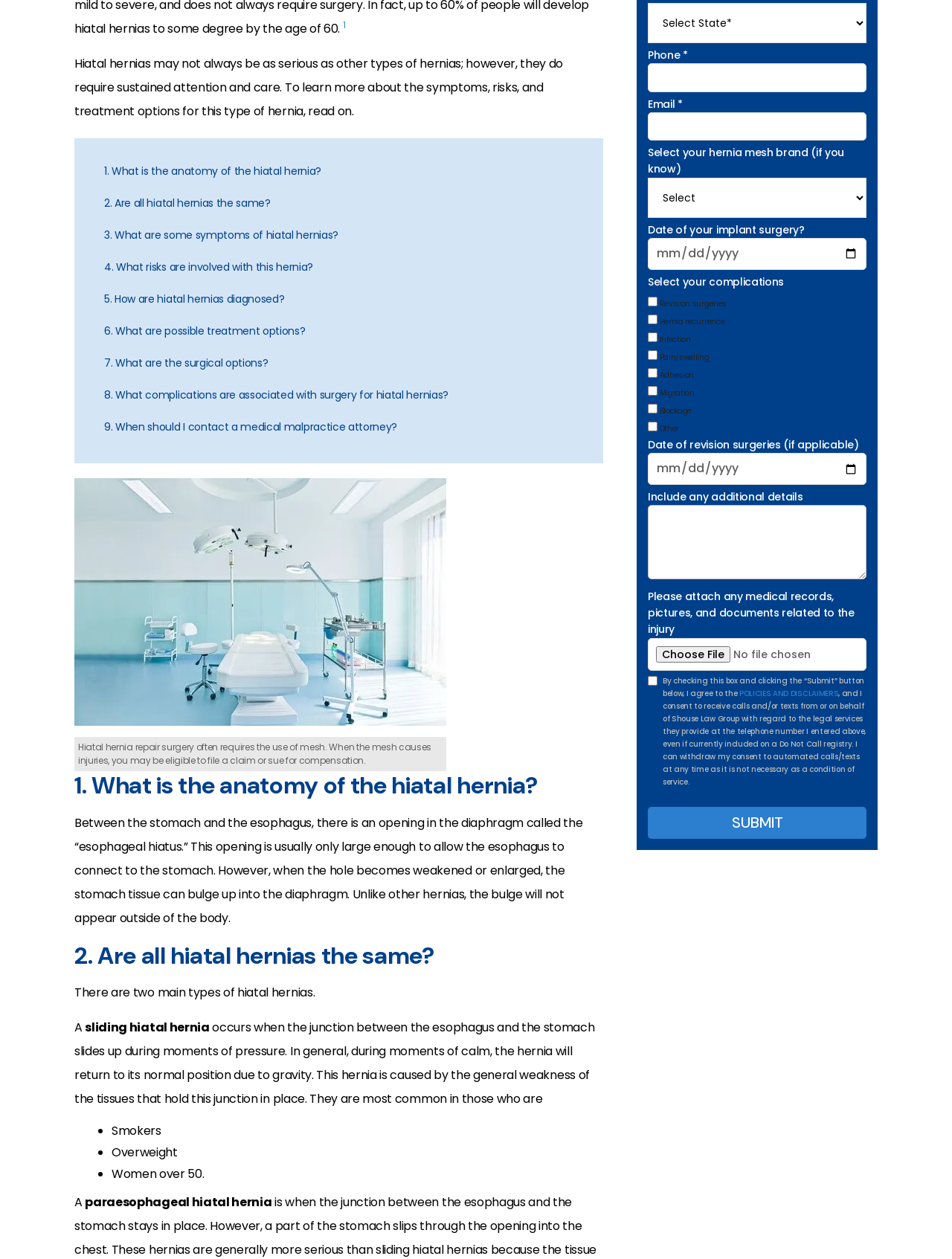Identify the bounding box for the described UI element. Provide the coordinates in (top-left x, top-left y, bottom-right x, bottom-right y) format with values ranging from 0 to 1: (604)-GET-PINK

None